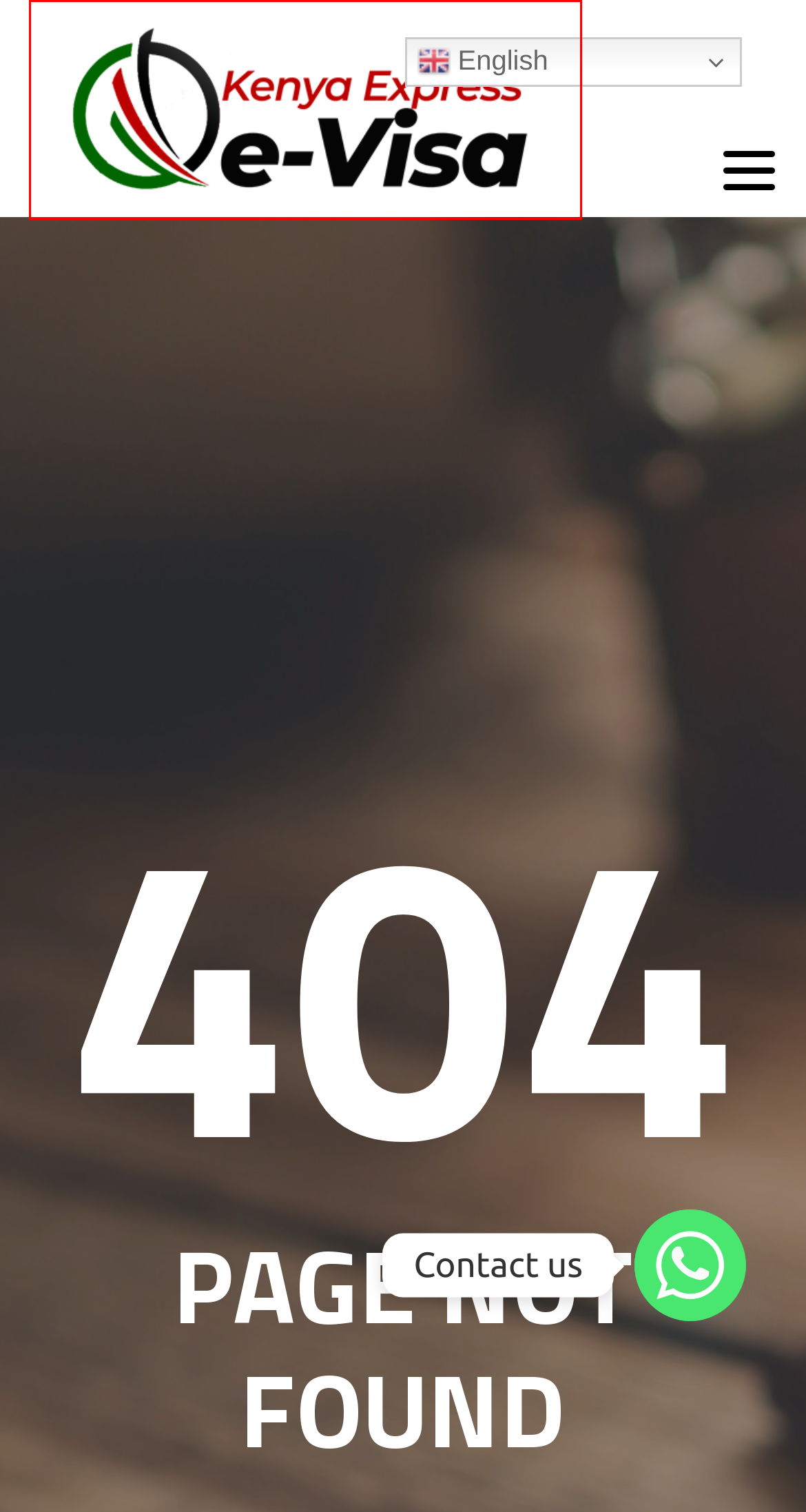Look at the screenshot of a webpage where a red rectangle bounding box is present. Choose the webpage description that best describes the new webpage after clicking the element inside the red bounding box. Here are the candidates:
A. Negotiated Service (Open Price) - Kenya Express eVisa Application
B. Work Permits - Kenya Express eVisa Application
C. FAQ - Kenya Express eVisa Application
D. Apply Now - Kenya Express eVisa Application
E. All Visas - Kenya Express eVisa Application
F. Contact Us - Kenya Express eVisa Application
G. Eligible Nationalities - Kenya Express eVisa Application
H. ETA Kenya visa, eTA eVisa Express, evisa.go.ke, etakenya.go.ke

H